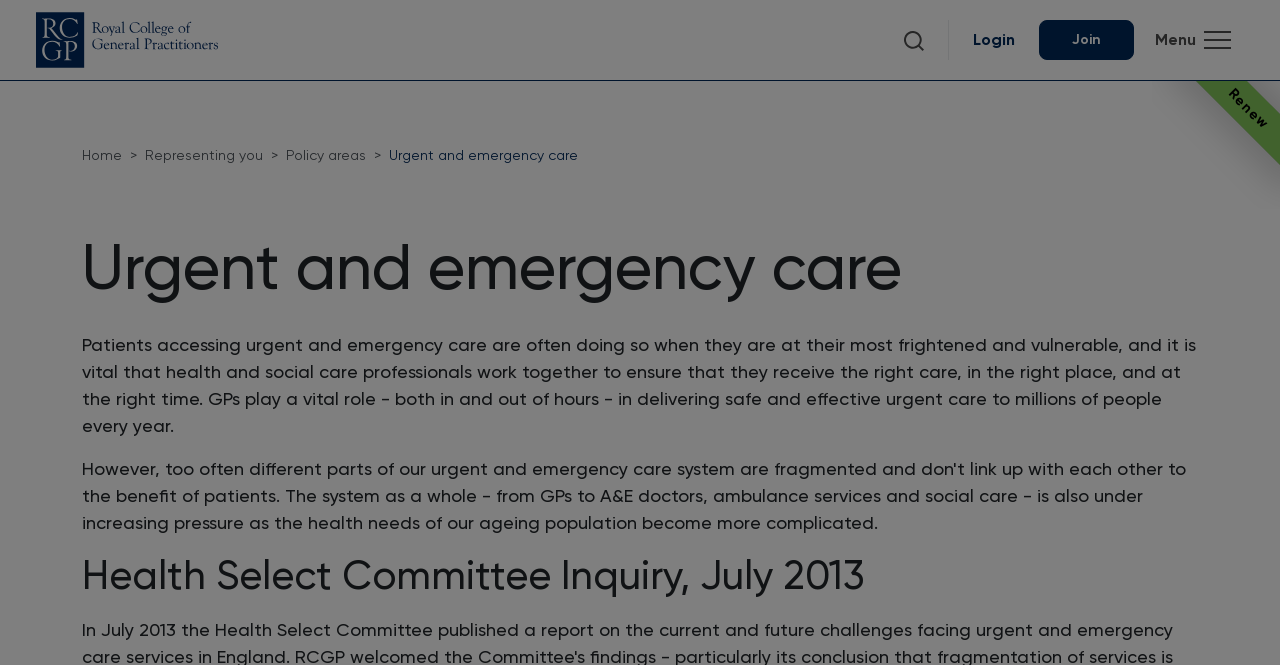Please locate the bounding box coordinates of the element that should be clicked to achieve the given instruction: "Click the Royal College of General Practitioners link".

[0.028, 0.018, 0.17, 0.102]